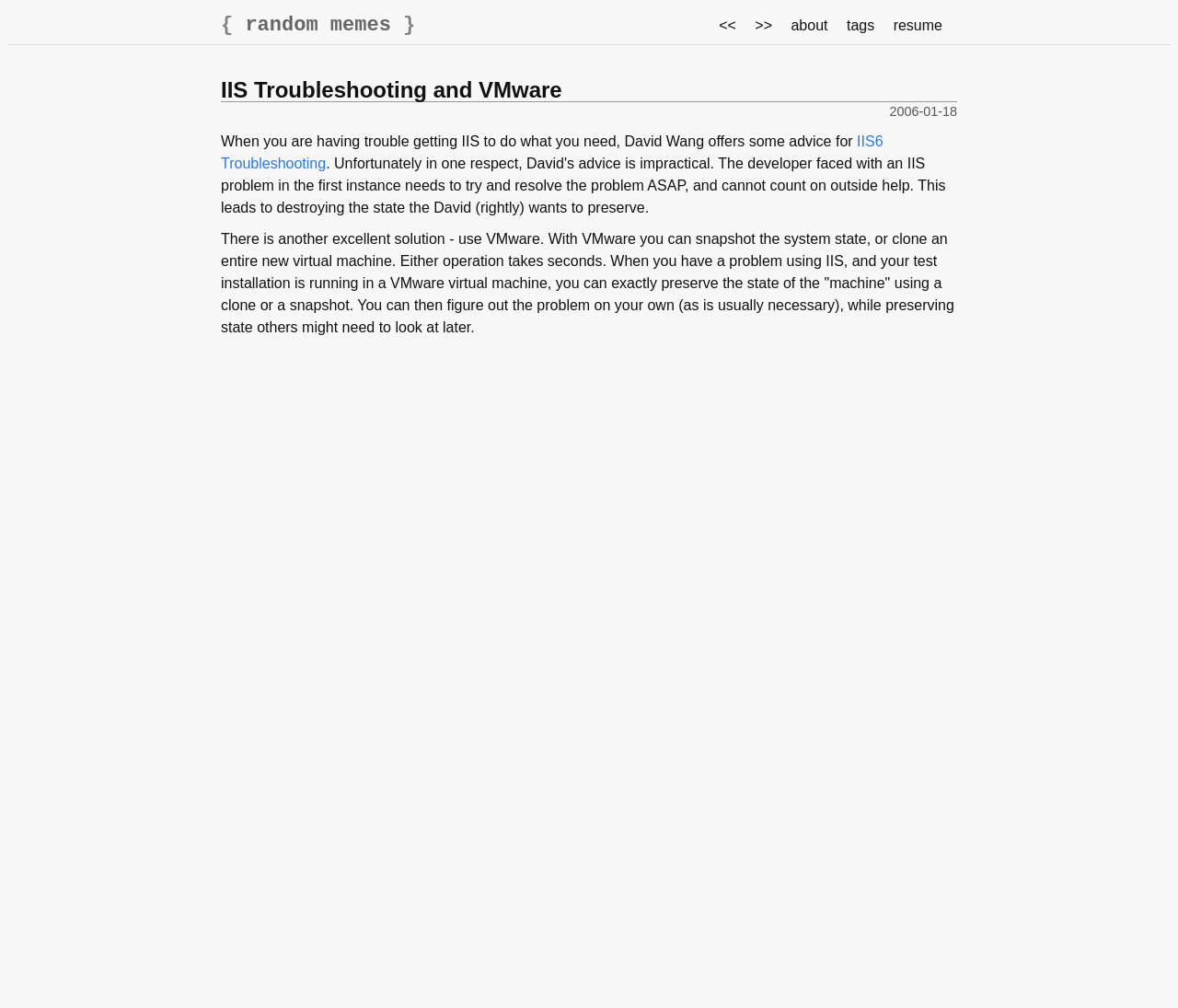Locate the headline of the webpage and generate its content.

IIS Troubleshooting and VMware